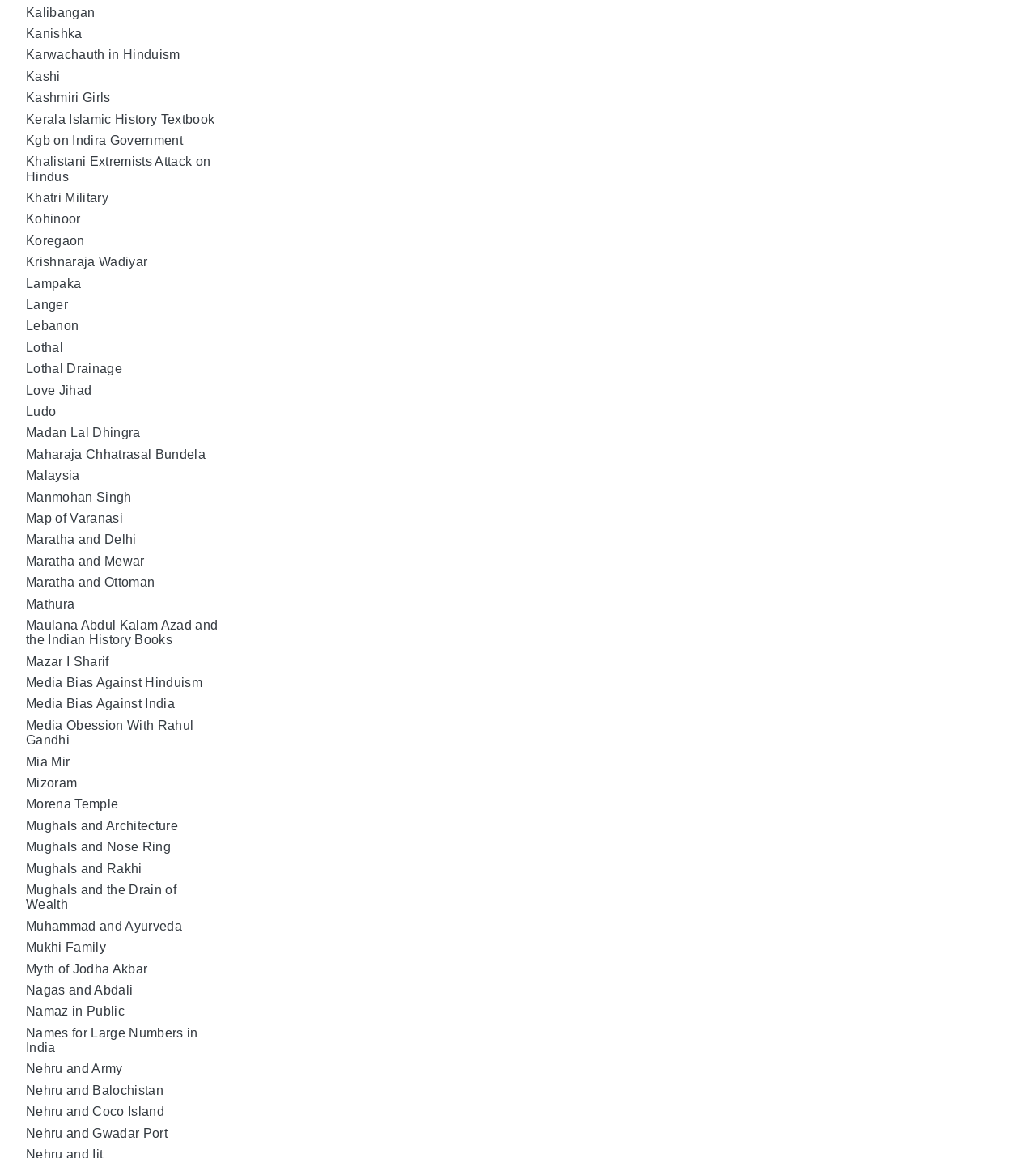Provide a single word or phrase answer to the question: 
Is there a link related to a country?

Yes